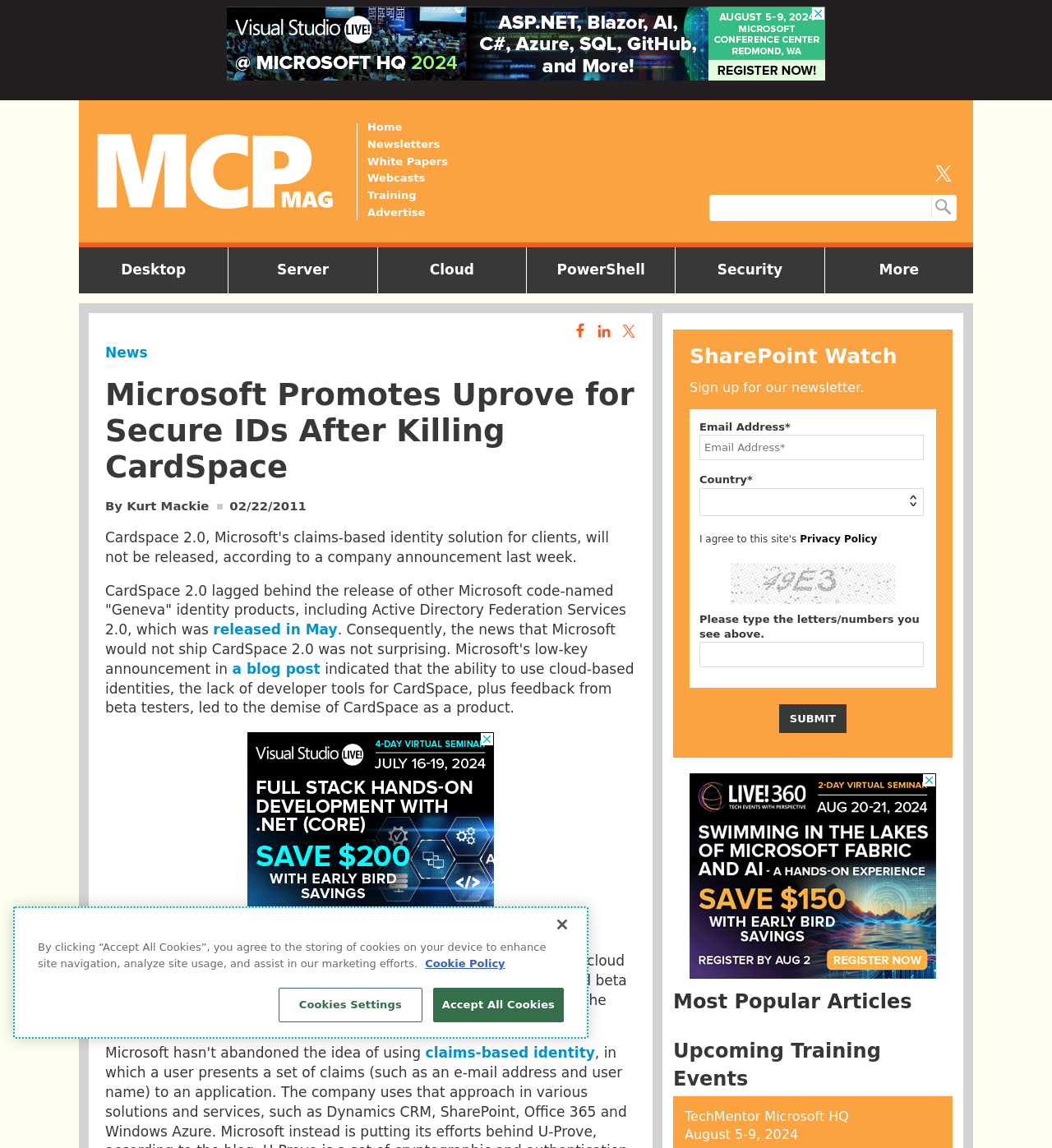Find the bounding box coordinates of the clickable area required to complete the following action: "Email us".

None